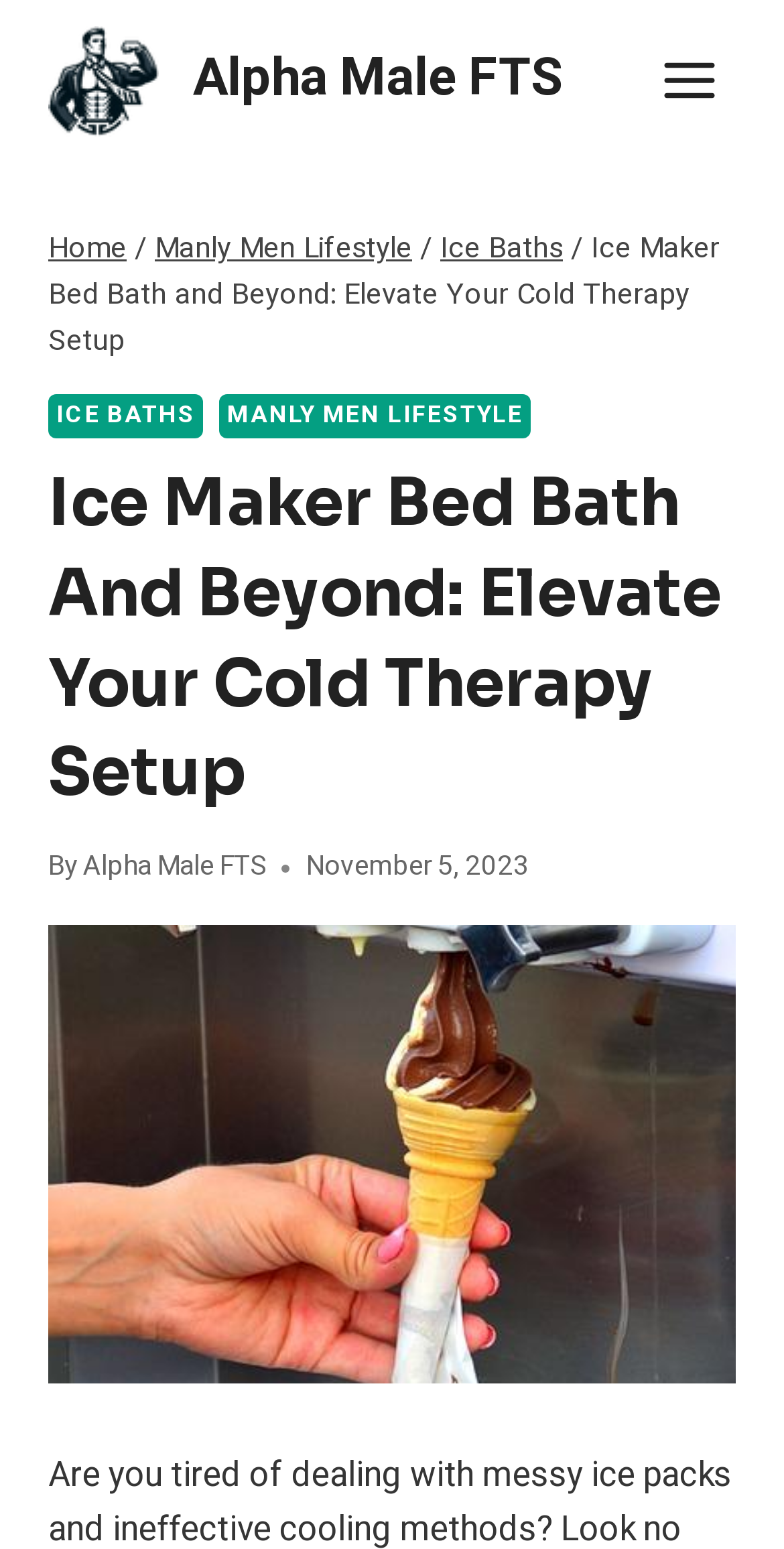Please specify the bounding box coordinates in the format (top-left x, top-left y, bottom-right x, bottom-right y), with values ranging from 0 to 1. Identify the bounding box for the UI component described as follows: Home

[0.062, 0.147, 0.162, 0.174]